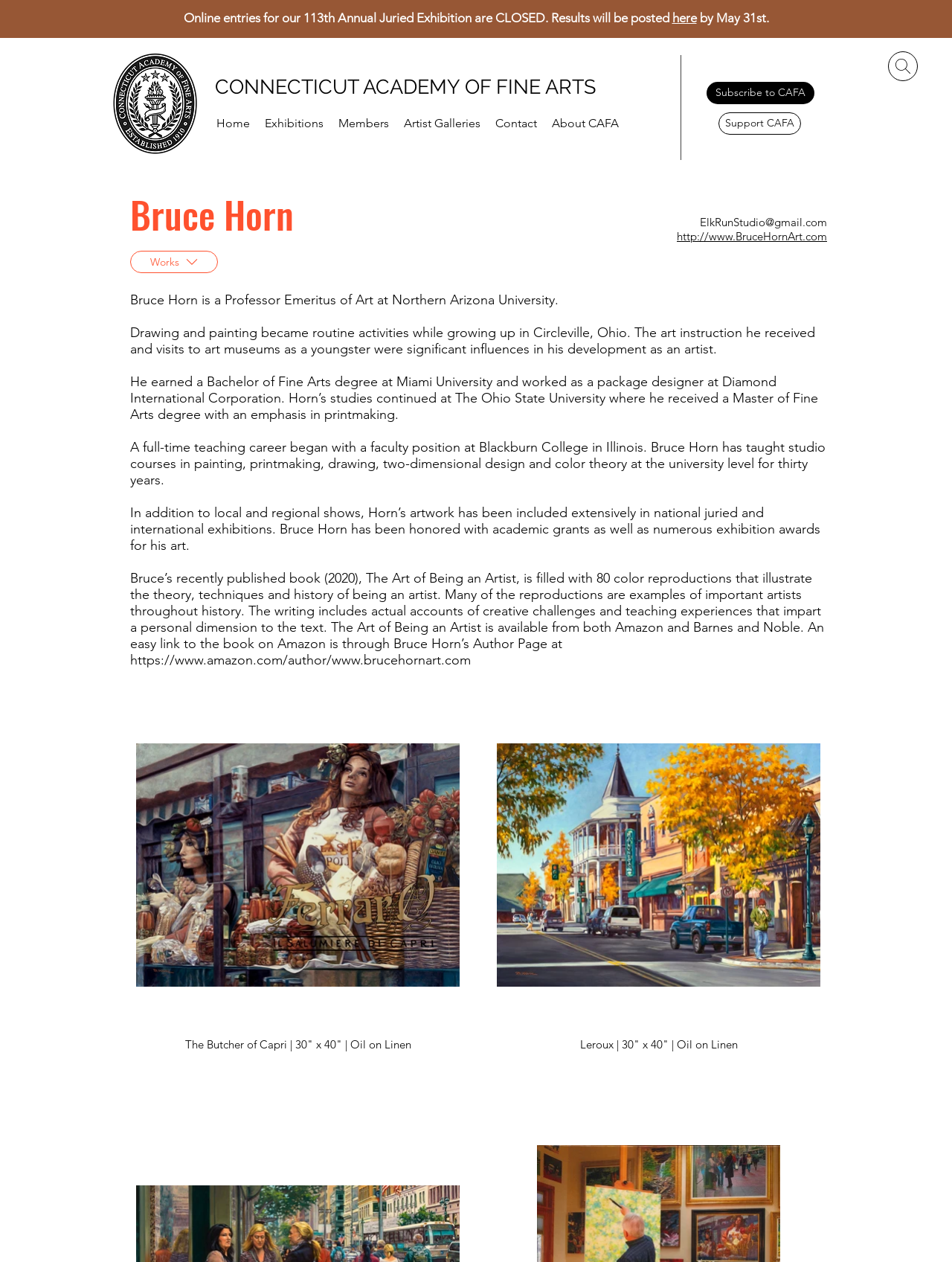Select the bounding box coordinates of the element I need to click to carry out the following instruction: "Contact CAFA through email".

[0.735, 0.17, 0.869, 0.182]